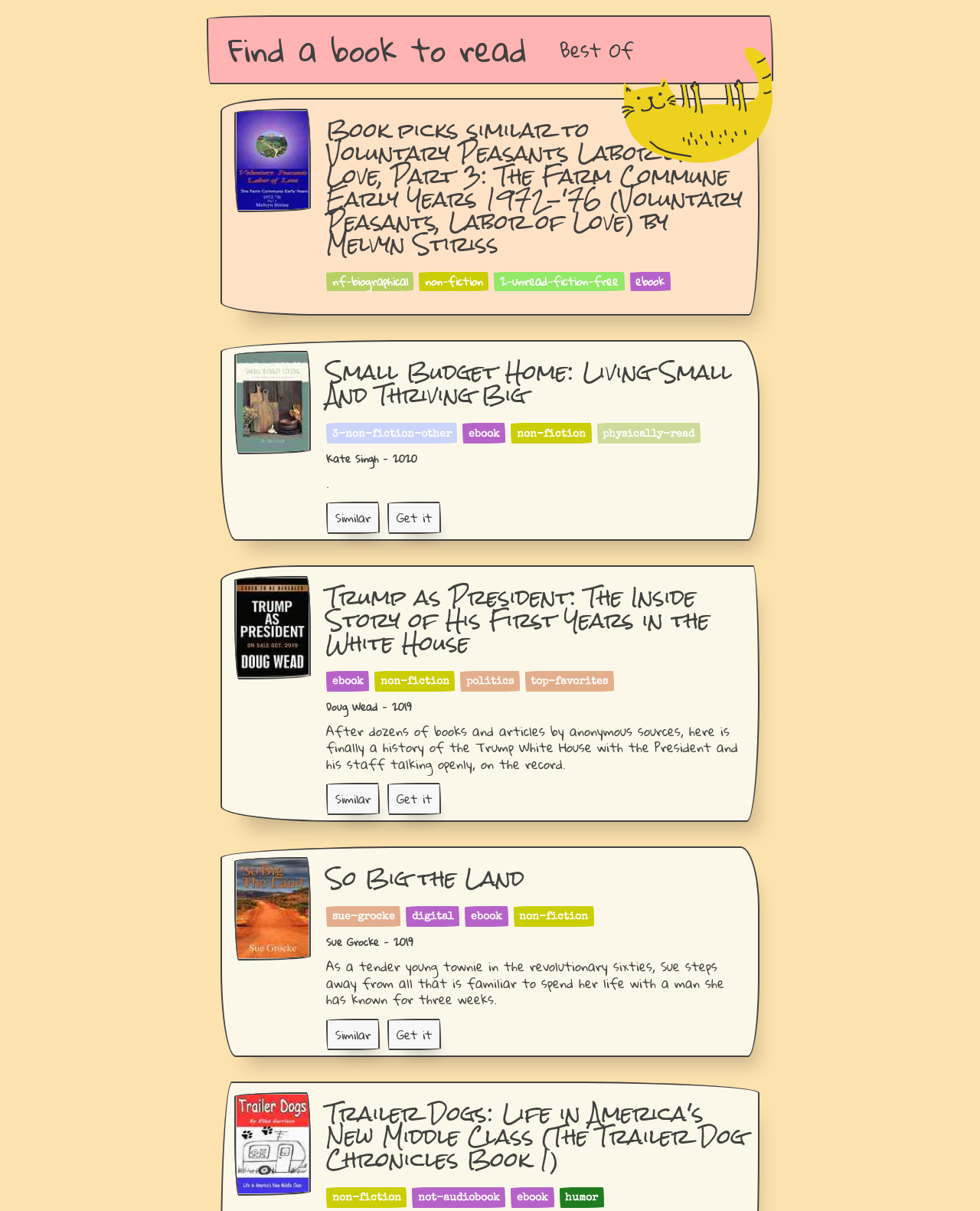Provide the bounding box coordinates of the area you need to click to execute the following instruction: "Explore books similar to Trump as President".

[0.333, 0.647, 0.388, 0.673]